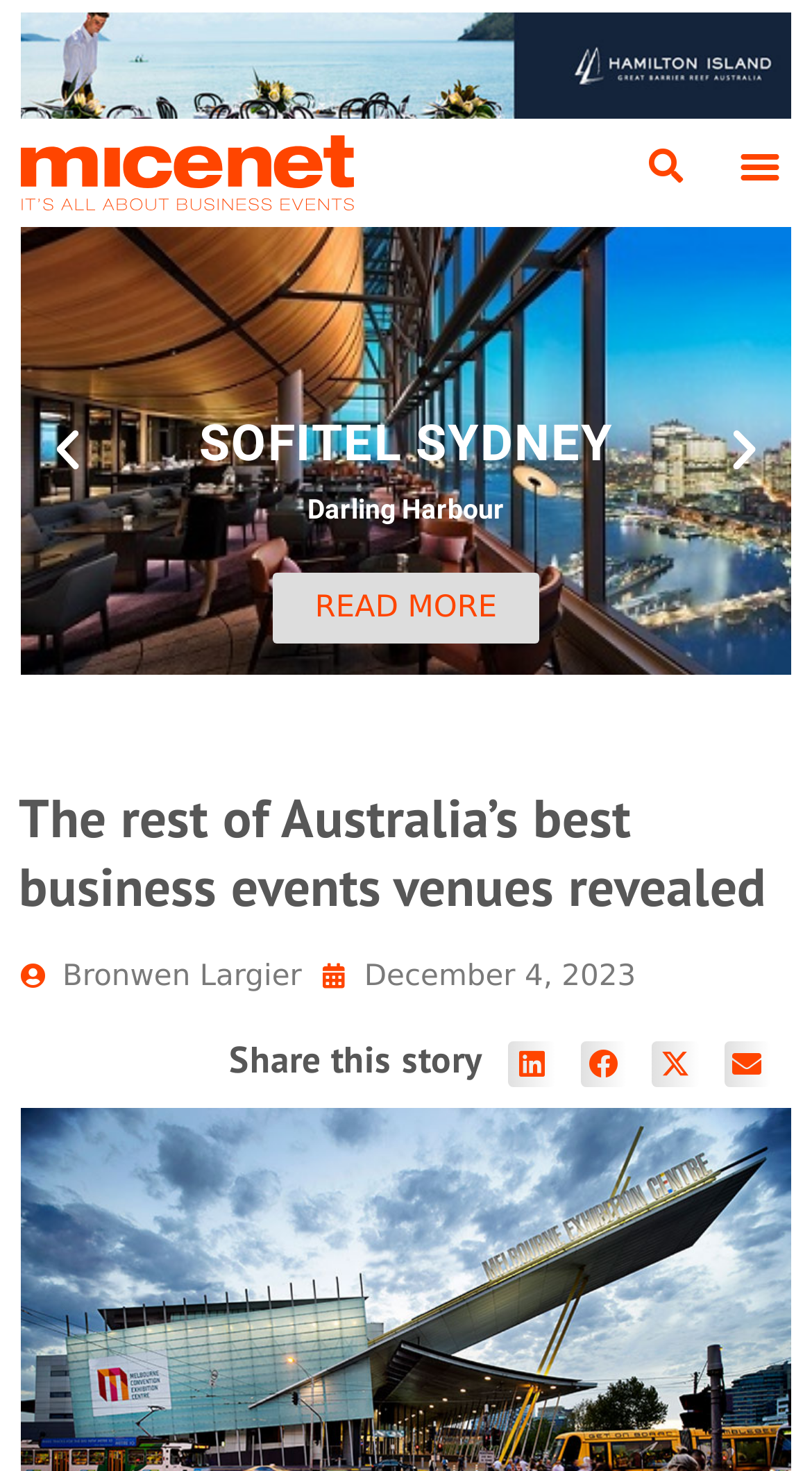Please find the bounding box coordinates in the format (top-left x, top-left y, bottom-right x, bottom-right y) for the given element description. Ensure the coordinates are floating point numbers between 0 and 1. Description: SOFITEL SYDNEYDarling Harbourread more

[0.026, 0.154, 0.974, 0.459]